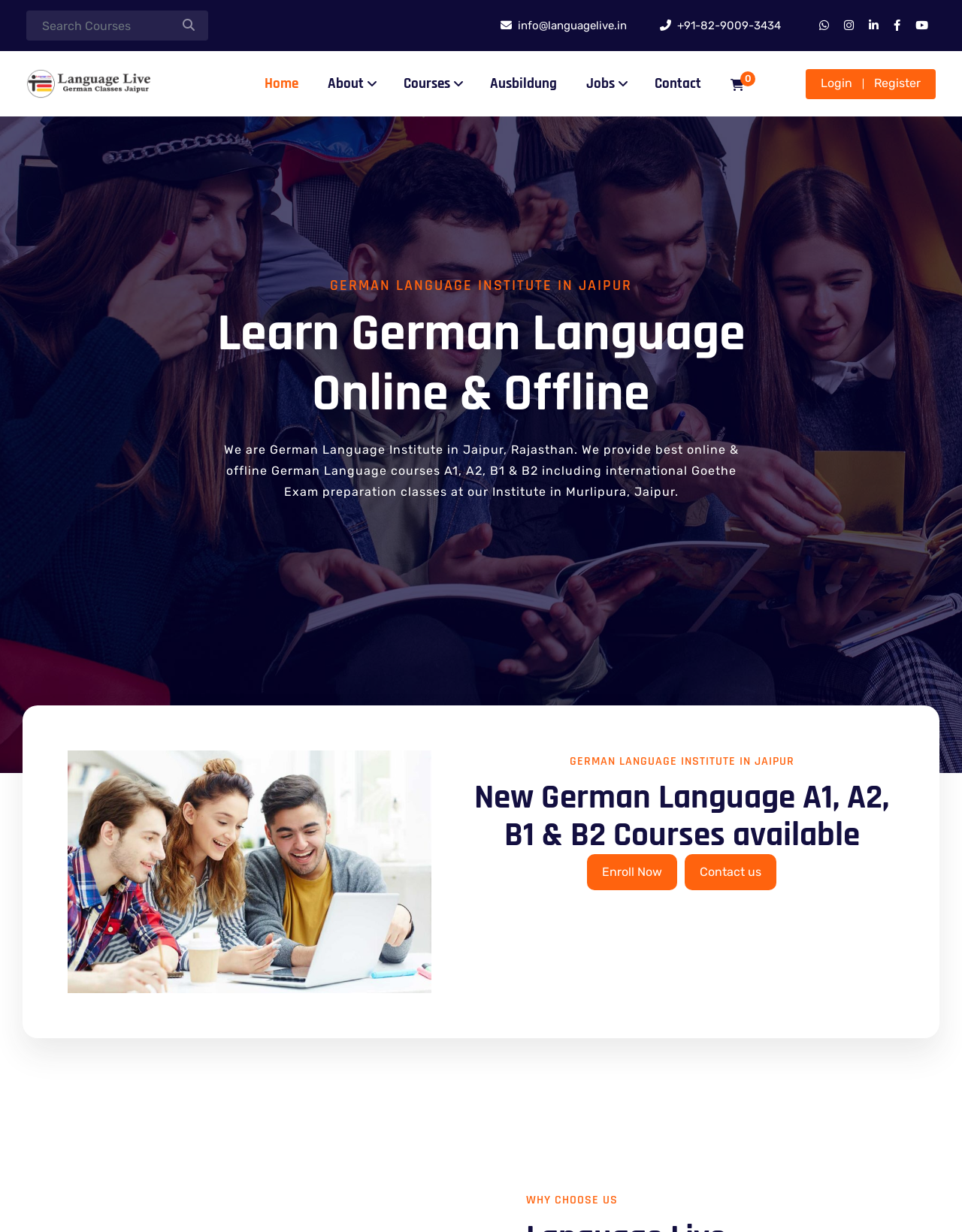Specify the bounding box coordinates of the element's area that should be clicked to execute the given instruction: "Call the institute". The coordinates should be four float numbers between 0 and 1, i.e., [left, top, right, bottom].

[0.7, 0.015, 0.811, 0.026]